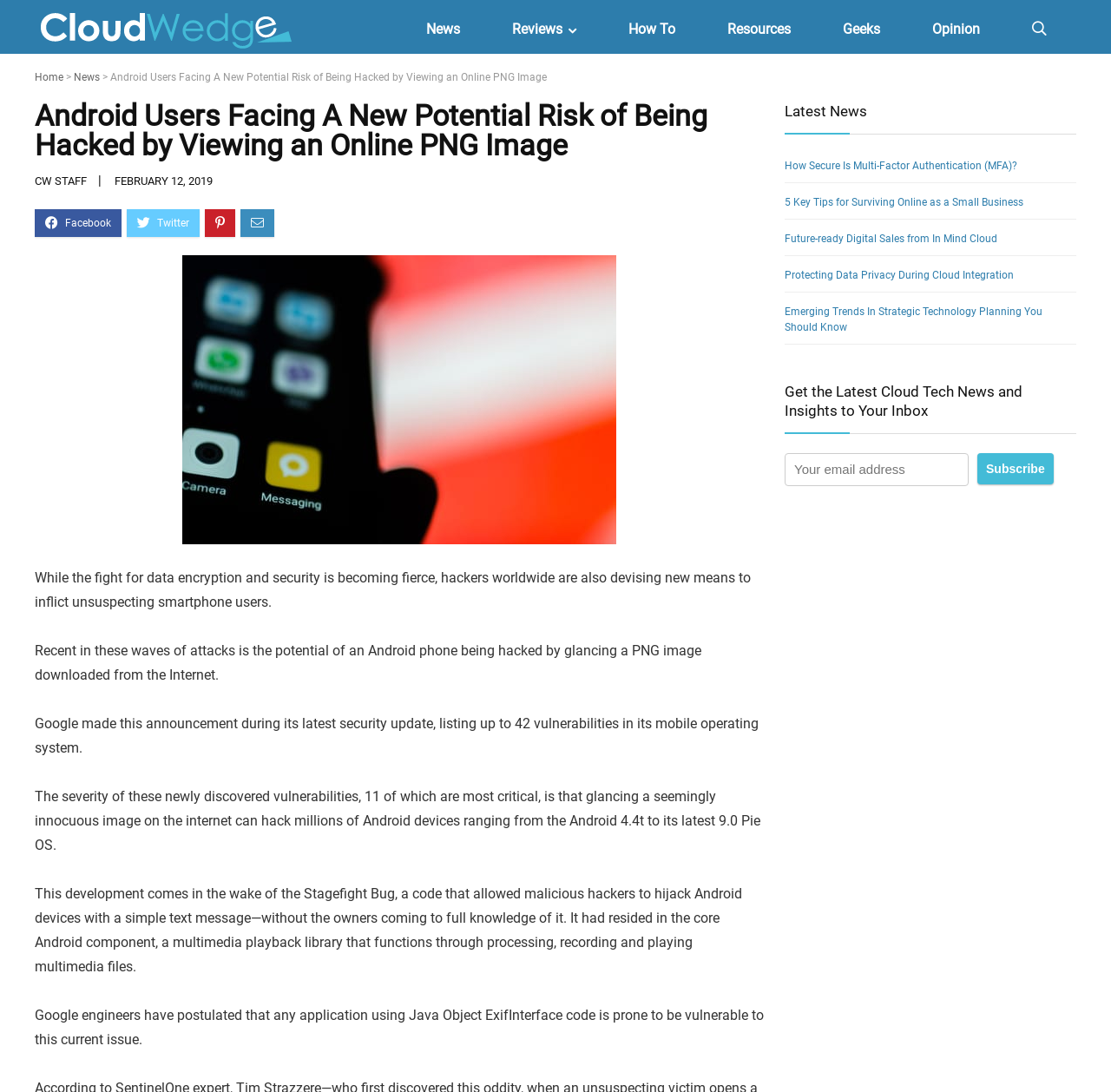Using the webpage screenshot, find the UI element described by Reviews. Provide the bounding box coordinates in the format (top-left x, top-left y, bottom-right x, bottom-right y), ensuring all values are floating point numbers between 0 and 1.

[0.438, 0.013, 0.542, 0.037]